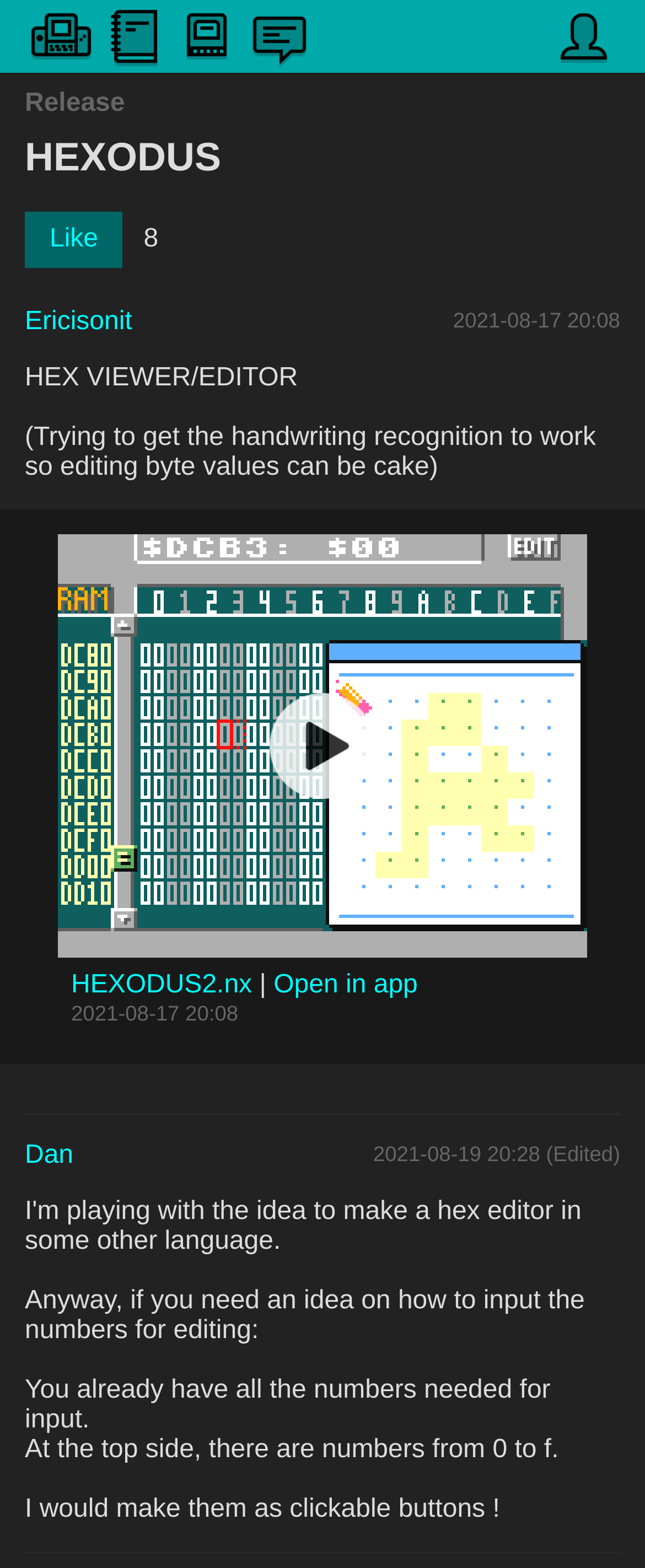How many links are there in the top row?
Observe the image and answer the question with a one-word or short phrase response.

5